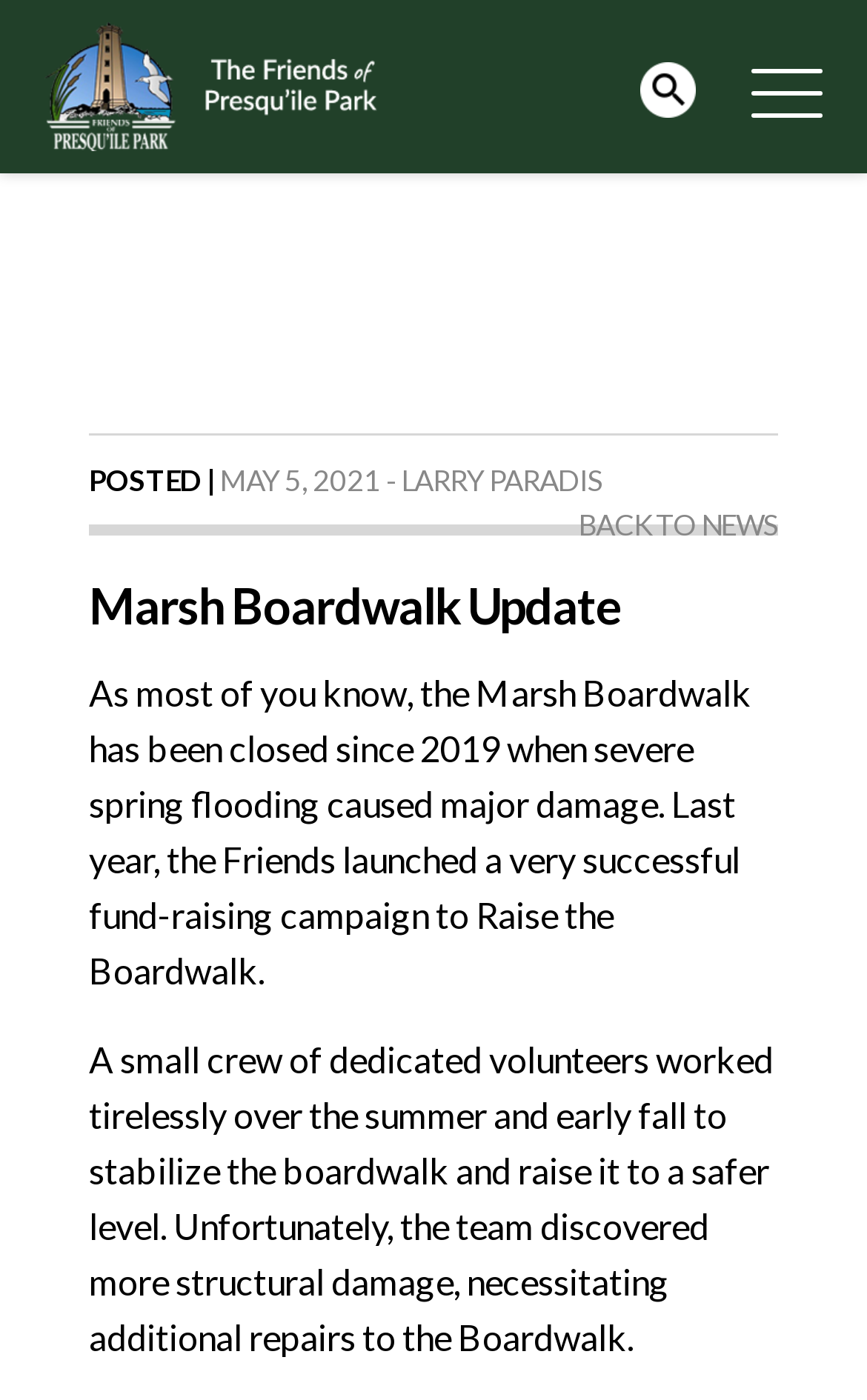What is the current status of the Marsh Boardwalk?
Answer the question with detailed information derived from the image.

I found this information by reading the text 'As most of you know, the Marsh Boardwalk has been closed since 2019 when severe spring flooding caused major damage.' which indicates that the Marsh Boardwalk has been closed since 2019.